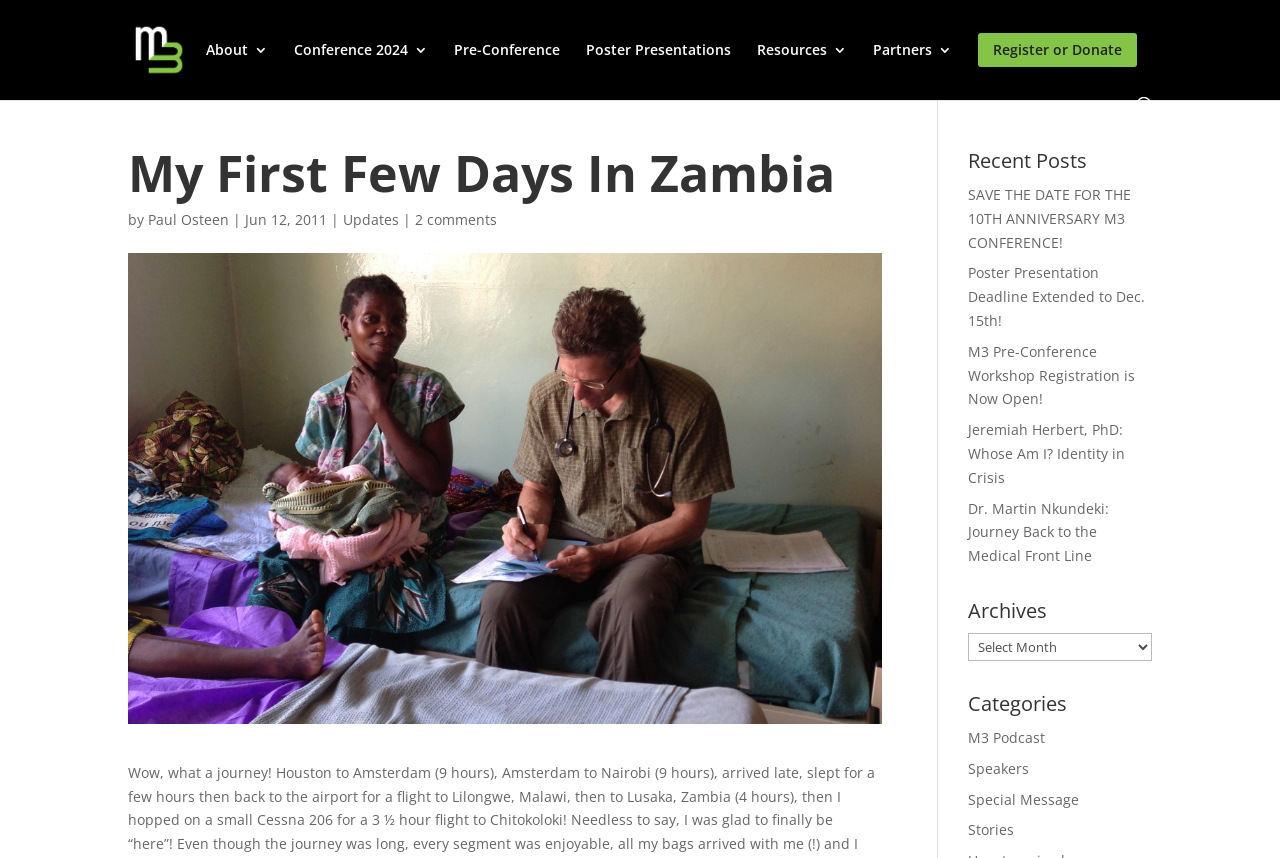Reply to the question with a single word or phrase:
What is the title of the first recent post?

SAVE THE DATE FOR THE 10TH ANNIVERSARY M3 CONFERENCE!